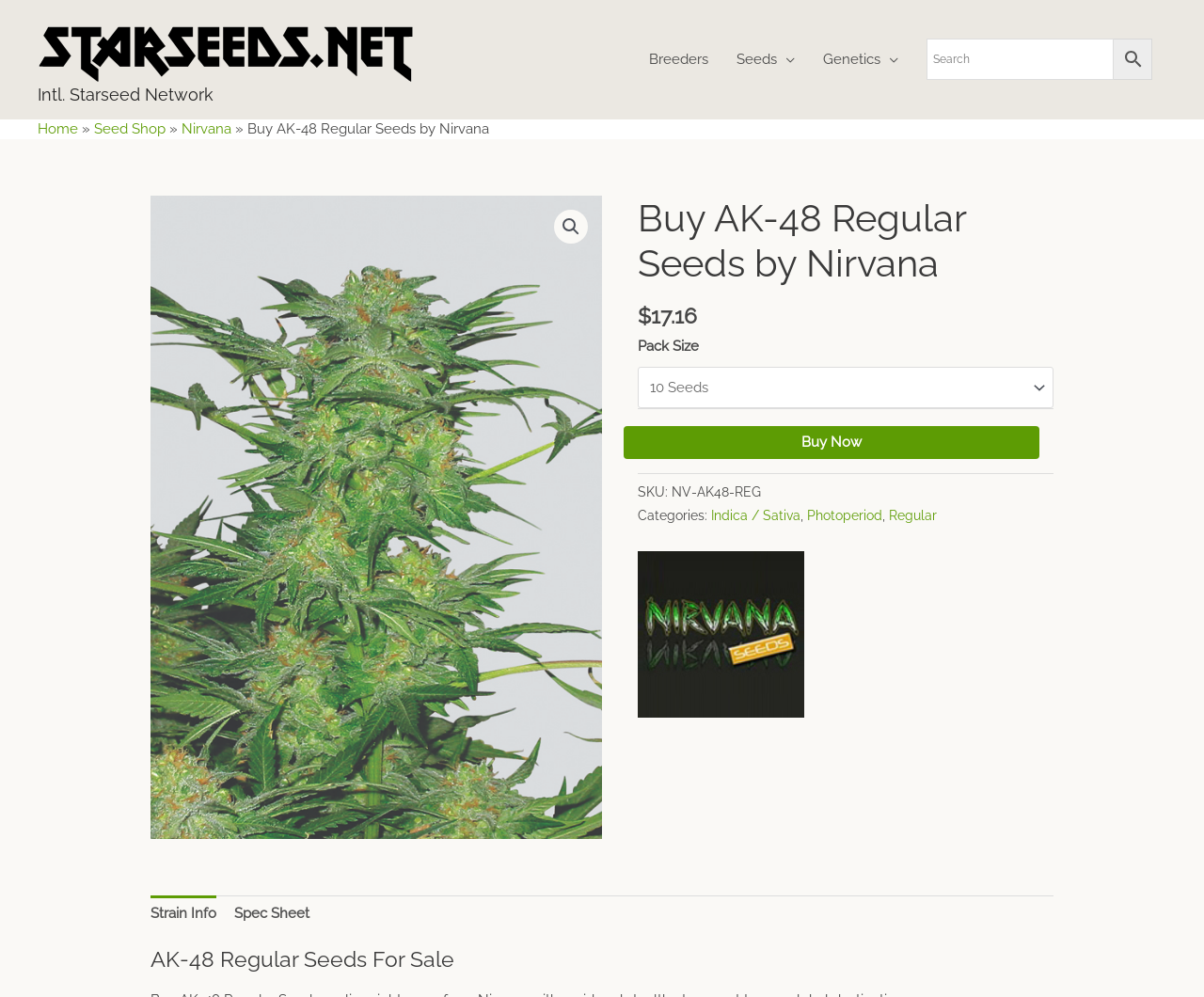Explain the webpage's layout and main content in detail.

This webpage is about buying AK-48 Regular Seeds from Nirvana. At the top left, there is a logo of "starseeds.net" with a link to the website, accompanied by a small image. Next to it is a link to "Intl. Starseed Network". 

On the top right, there is a navigation menu with links to "Breeders", "Seeds", "Genetics", and a search bar with a search box and a magnifying glass icon. 

Below the navigation menu, there are links to "Home", "Seed Shop", and "Nirvana" on the left, and a heading that reads "Buy AK-48 Regular Seeds by Nirvana" on the right. 

Under the heading, there is a link to "AK-48 Regular Seeds by Nirvana" with an image of the seeds, and a price tag of $17.16. There is also a dropdown menu to select the pack size, a "Buy Now" button, and some product information including the SKU, categories, and a description of the seeds.

On the bottom left, there are tabs for "Strain Info" and "Spec Sheet", and a heading that reads "AK-48 Regular Seeds For Sale".